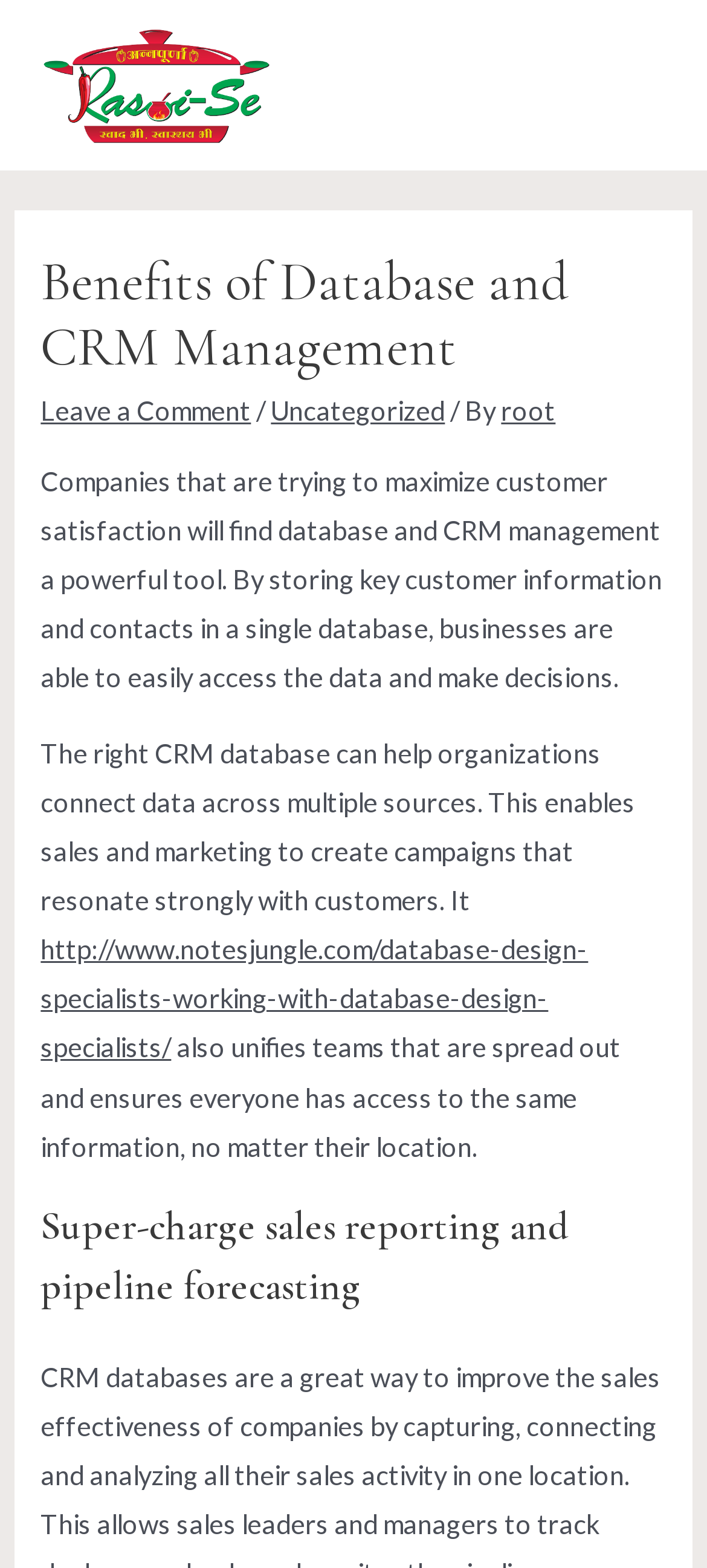Examine the image and give a thorough answer to the following question:
What is the purpose of CRM database?

According to the webpage, the right CRM database can help organizations connect data across multiple sources, enabling sales and marketing to create campaigns that resonate strongly with customers.